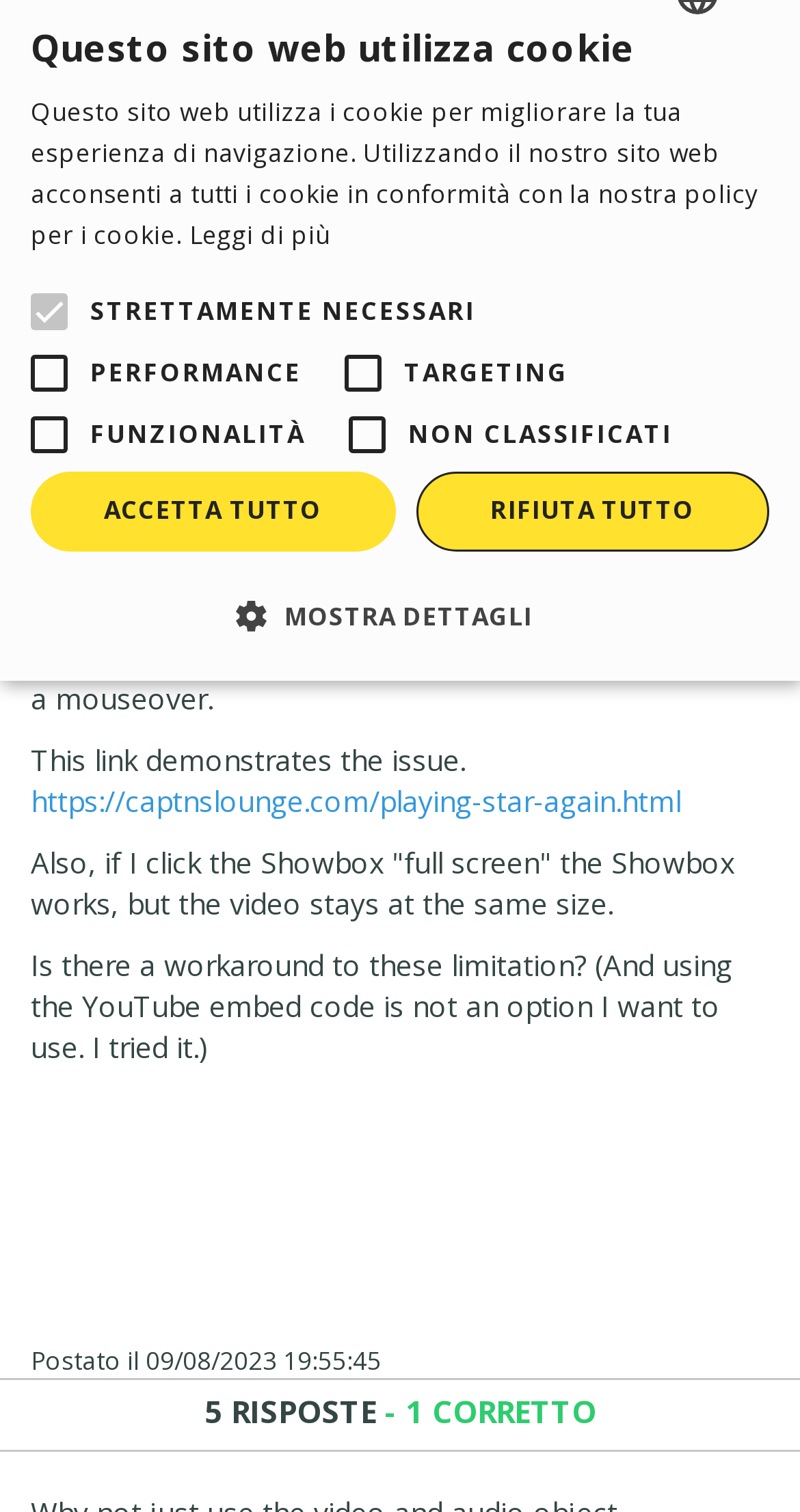Find the bounding box of the element with the following description: "Dichiarazione sui cookie". The coordinates must be four float numbers between 0 and 1, formatted as [left, top, right, bottom].

[0.038, 0.43, 0.5, 0.479]